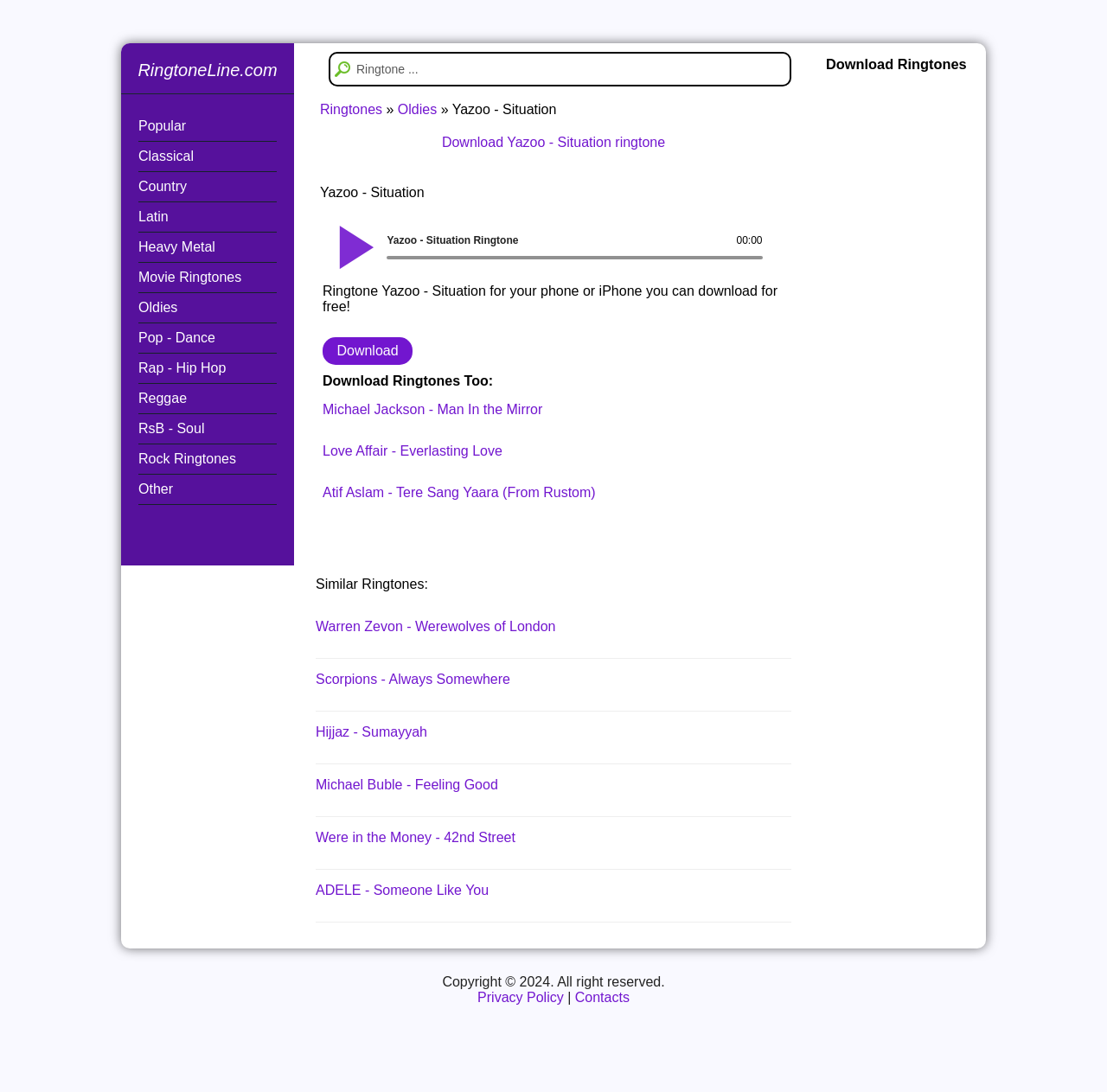Identify and provide the text content of the webpage's primary headline.

Yazoo - Situation